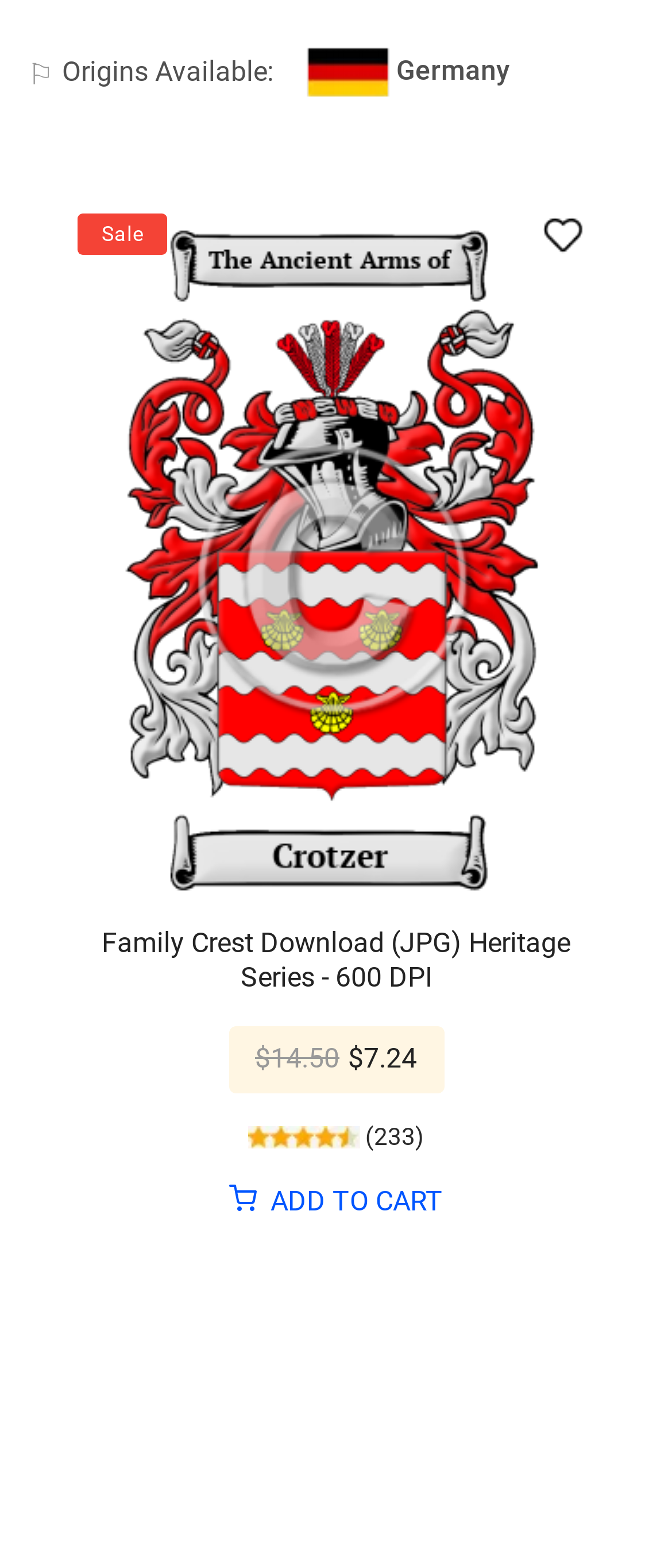Identify the bounding box coordinates for the UI element described by the following text: "ADD TO CART". Provide the coordinates as four float numbers between 0 and 1, in the format [left, top, right, bottom].

[0.341, 0.755, 0.659, 0.776]